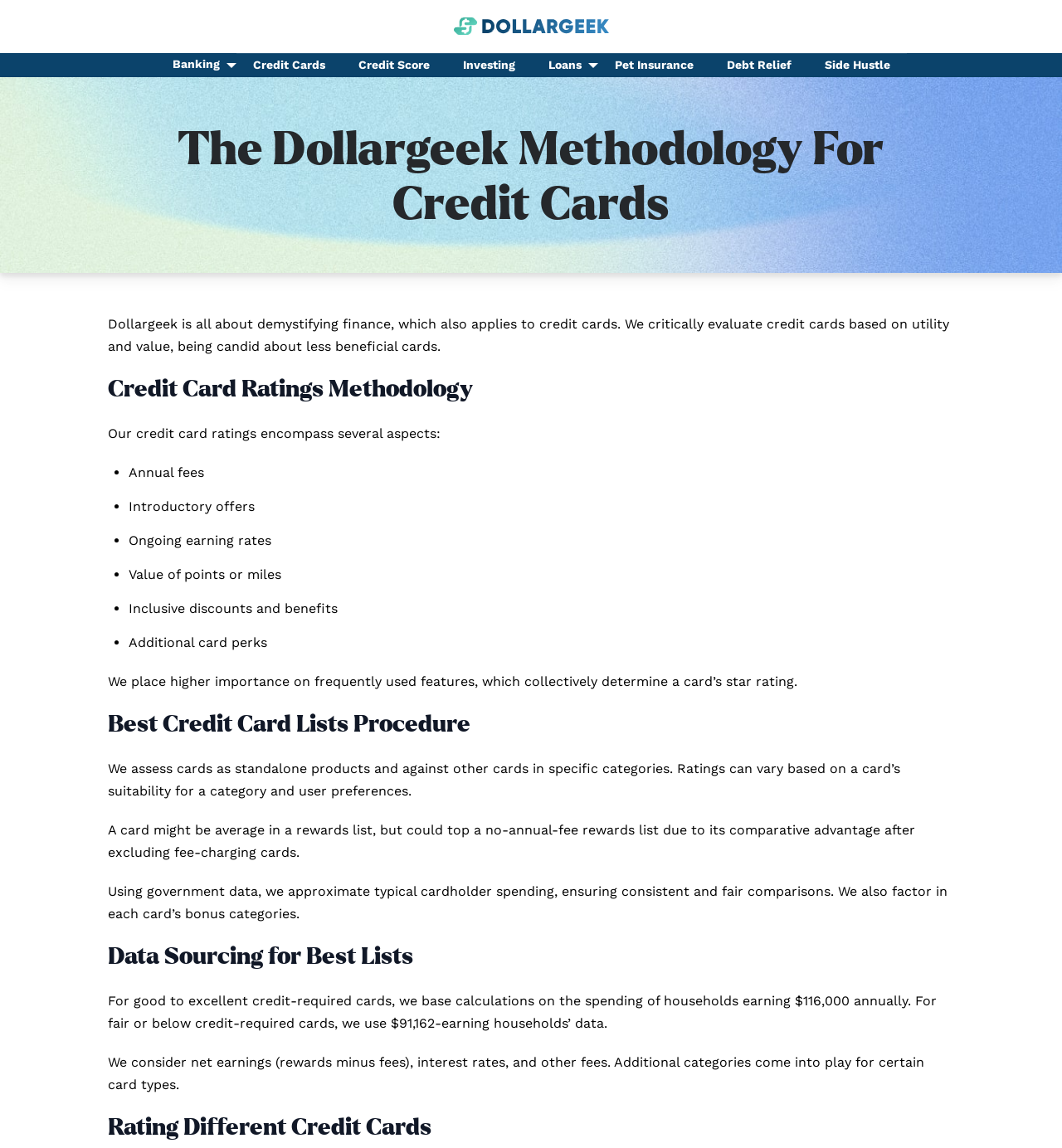Write a detailed summary of the webpage.

The webpage is about the methodology used by Dollargeek to evaluate credit cards. At the top, there is a logo of Dollargeek, which is an image with a link to the website's homepage. Below the logo, there is a navigation menu with links to various sections of the website, including Banking, Credit Cards, Credit Score, Investing, Loans, Pet Insurance, Debt Relief, and Side Hustle.

The main content of the webpage is divided into three sections: Credit Card Ratings Methodology, Best Credit Card Lists Procedure, and Data Sourcing for Best Lists. The first section explains that Dollargeek evaluates credit cards based on several aspects, including annual fees, introductory offers, ongoing earning rates, value of points or miles, inclusive discounts and benefits, and additional card perks. These aspects are listed in bullet points.

The second section describes how Dollargeek creates lists of the best credit cards. The website assesses cards as standalone products and compares them to other cards in specific categories. The ratings can vary based on a card's suitability for a category and user preferences.

The third section explains how Dollargeek sources data for its best lists. The website uses government data to approximate typical cardholder spending and ensures consistent and fair comparisons. It also factors in each card's bonus categories.

Throughout the webpage, there are headings and paragraphs of text that provide detailed information about Dollargeek's methodology. There is also a hero image at the top of the page, which spans the entire width of the webpage.